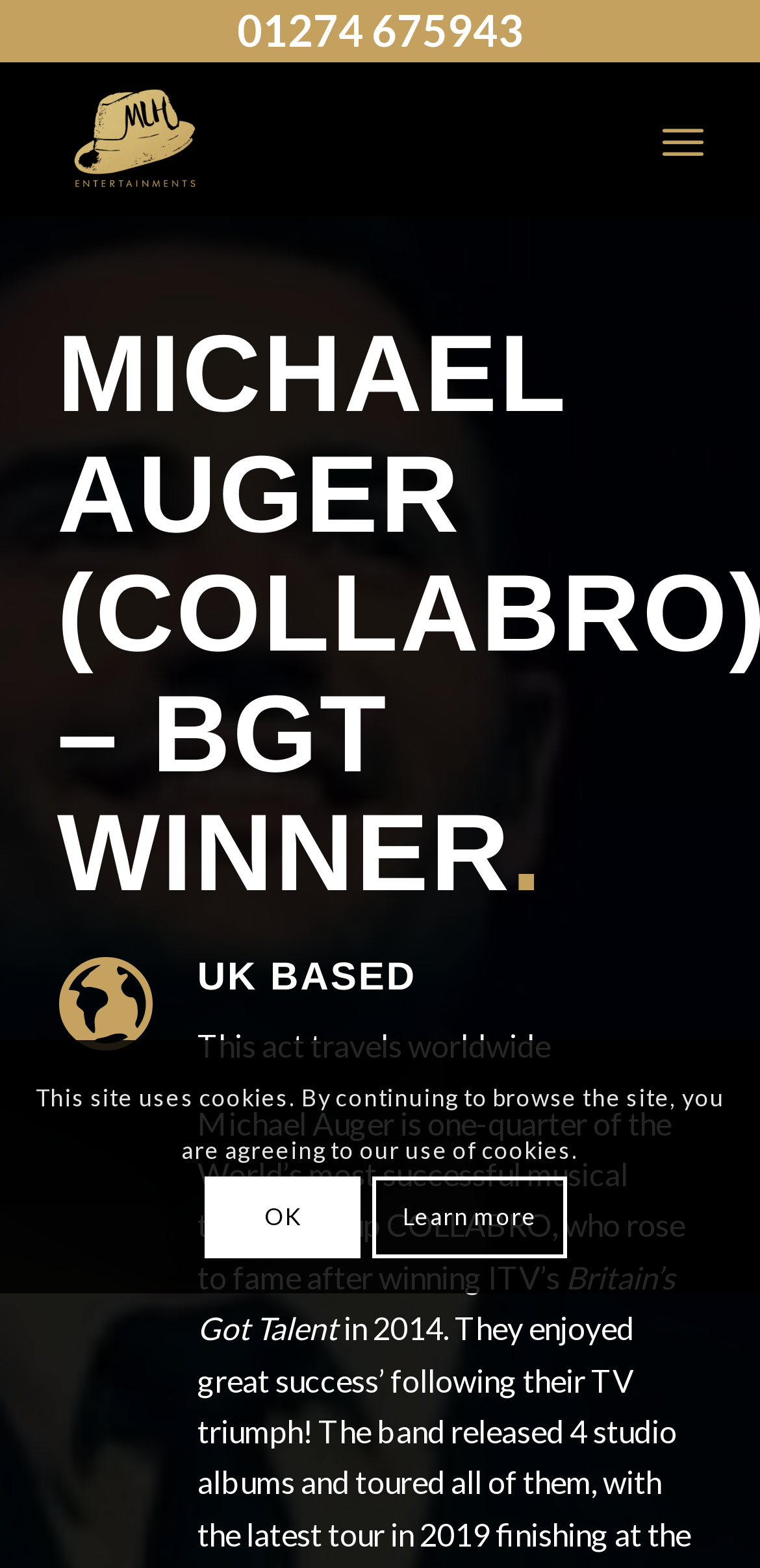Given the description "alt="My Little Hat Entertainments"", determine the bounding box of the corresponding UI element.

[0.075, 0.039, 0.755, 0.138]